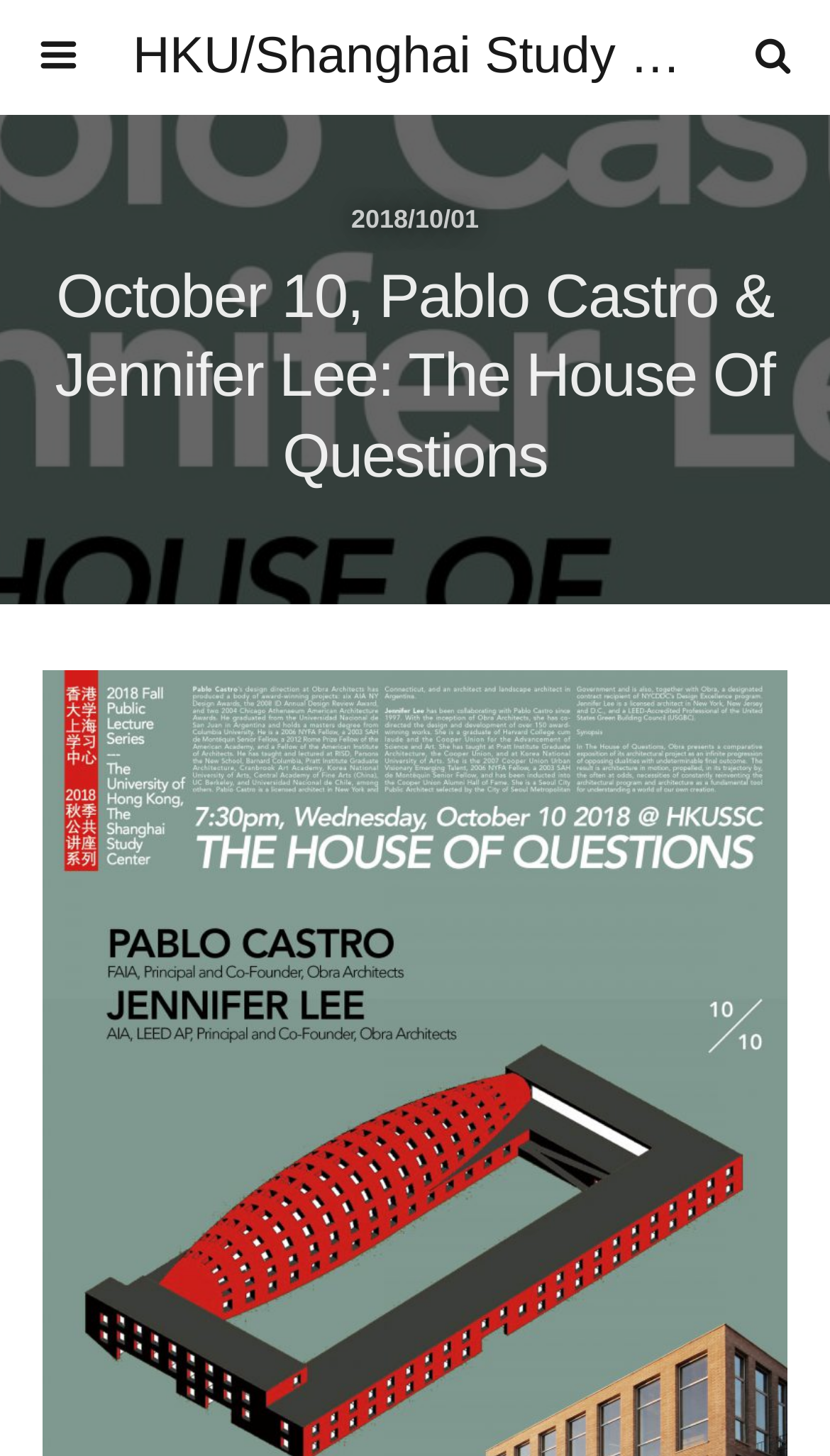Predict the bounding box coordinates for the UI element described as: "HKU/Shanghai Study Centre". The coordinates should be four float numbers between 0 and 1, presented as [left, top, right, bottom].

[0.16, 0.0, 0.84, 0.079]